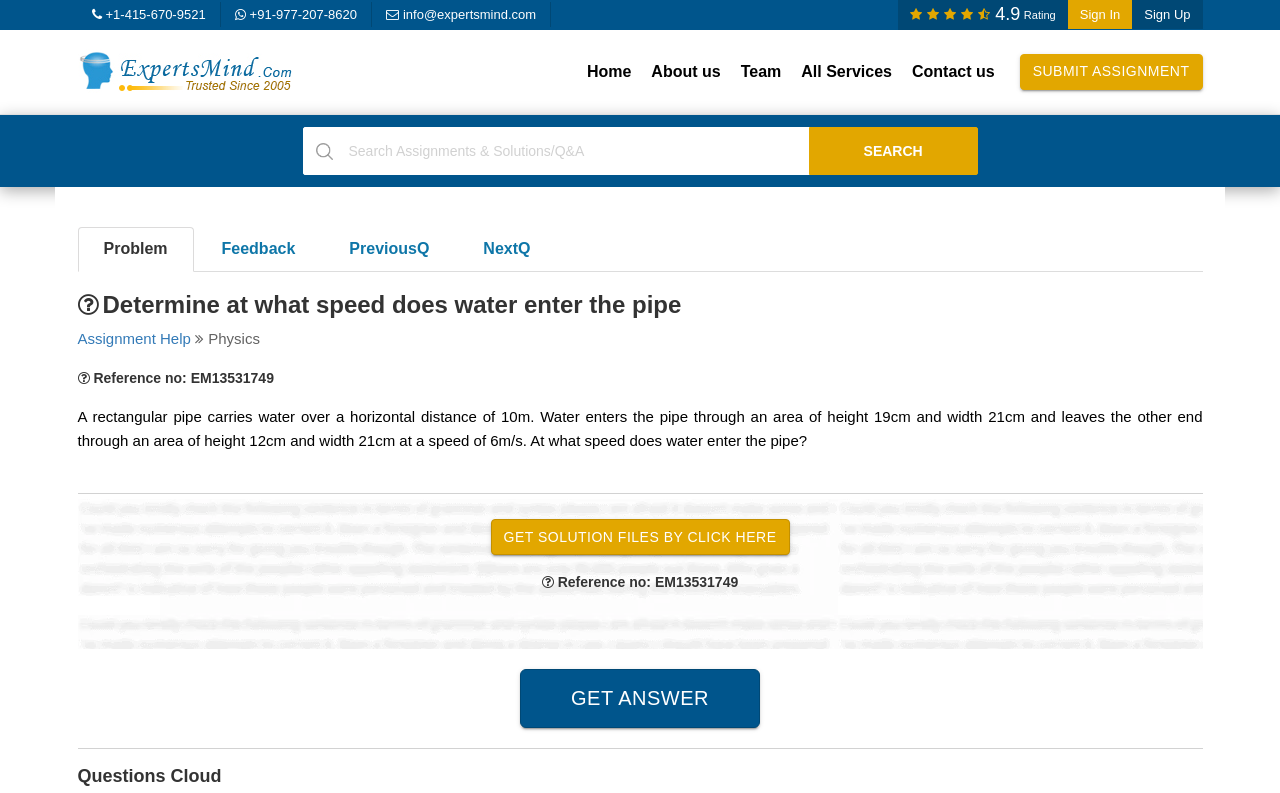Specify the bounding box coordinates of the area that needs to be clicked to achieve the following instruction: "Click on the 'Get Solution Files by Click here' button".

[0.383, 0.654, 0.617, 0.7]